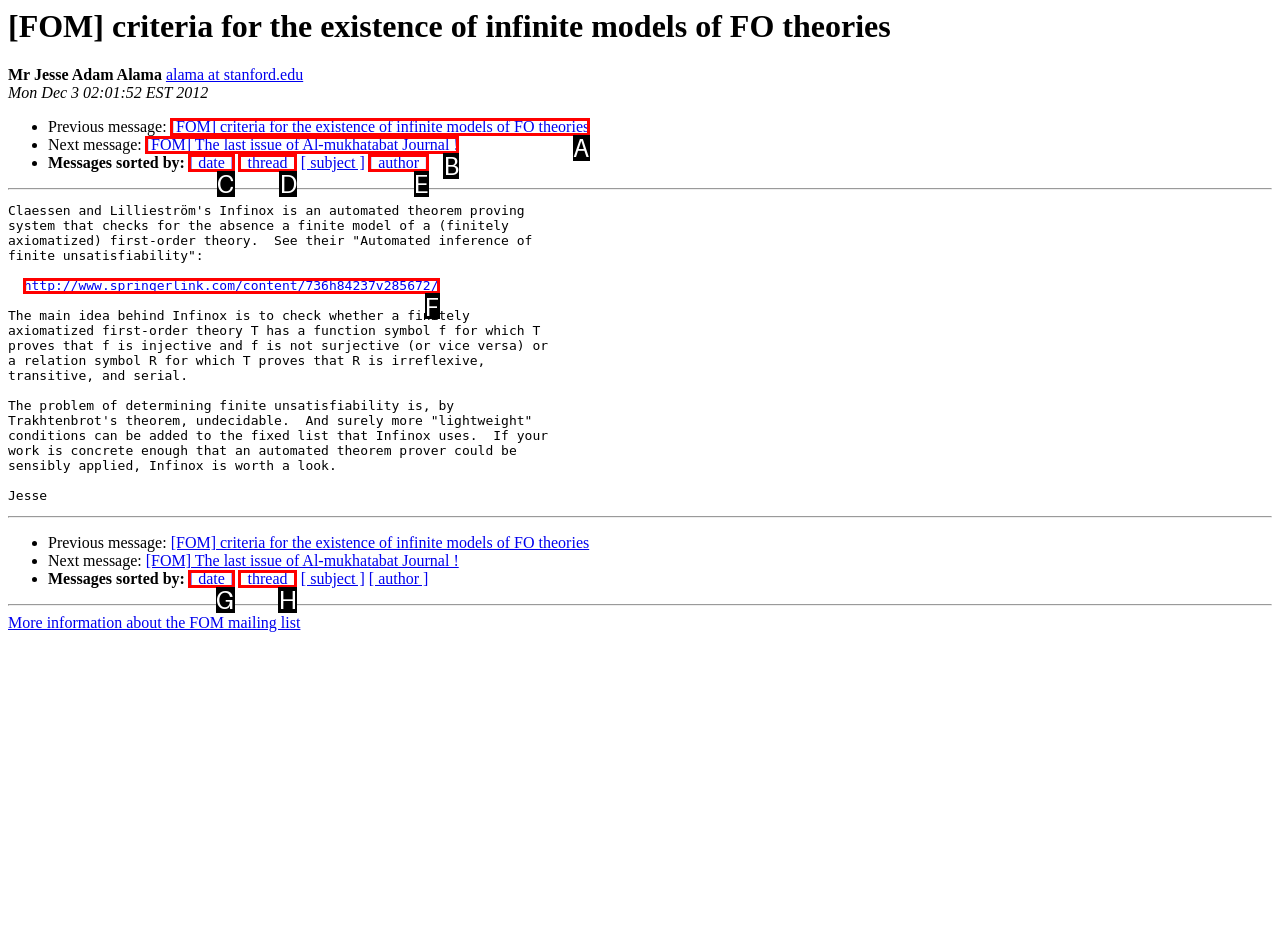Determine the HTML element to be clicked to complete the task: Check Infinox theorem proving system. Answer by giving the letter of the selected option.

F